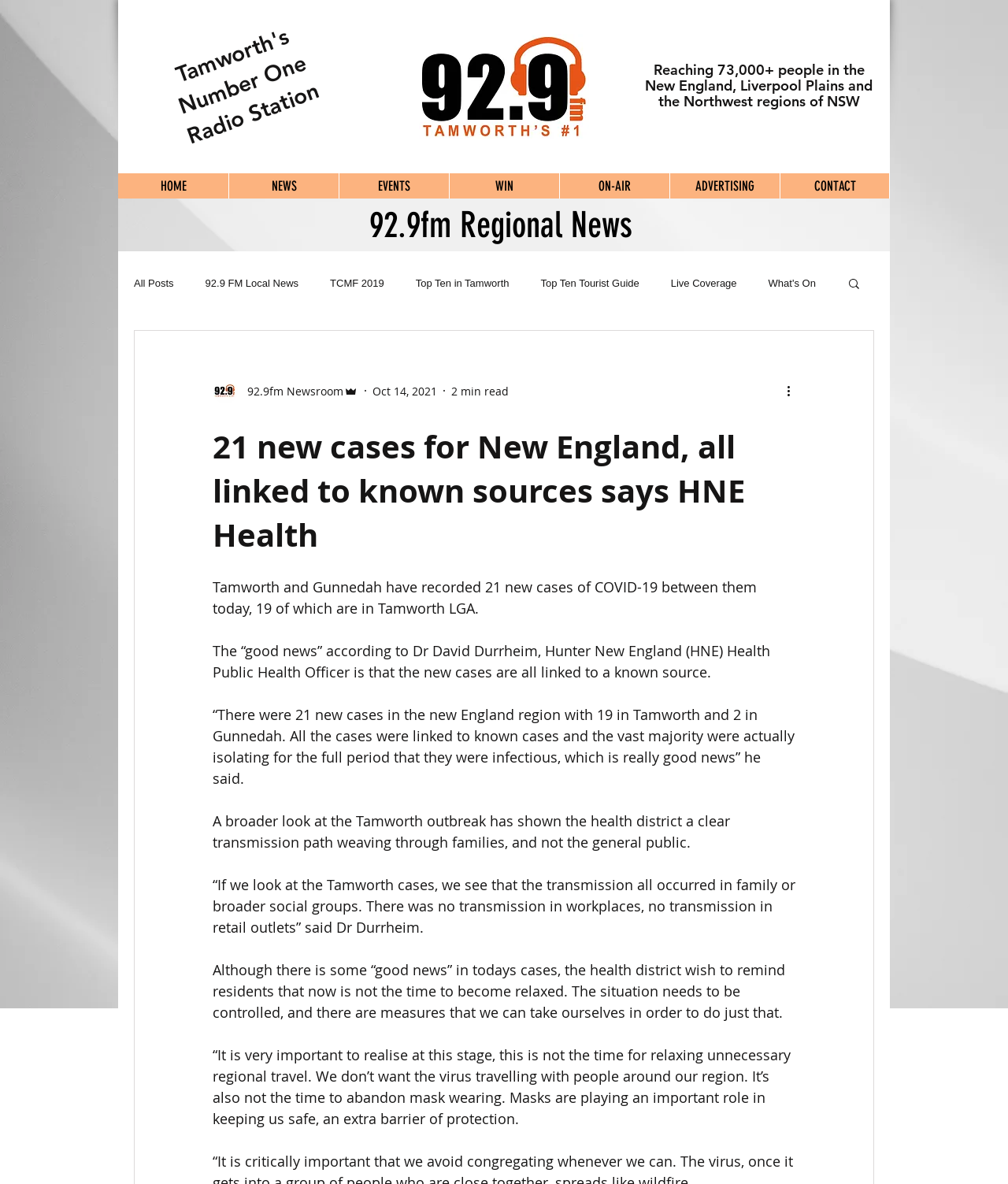Locate the heading on the webpage and return its text.

21 new cases for New England, all linked to known sources says HNE Health